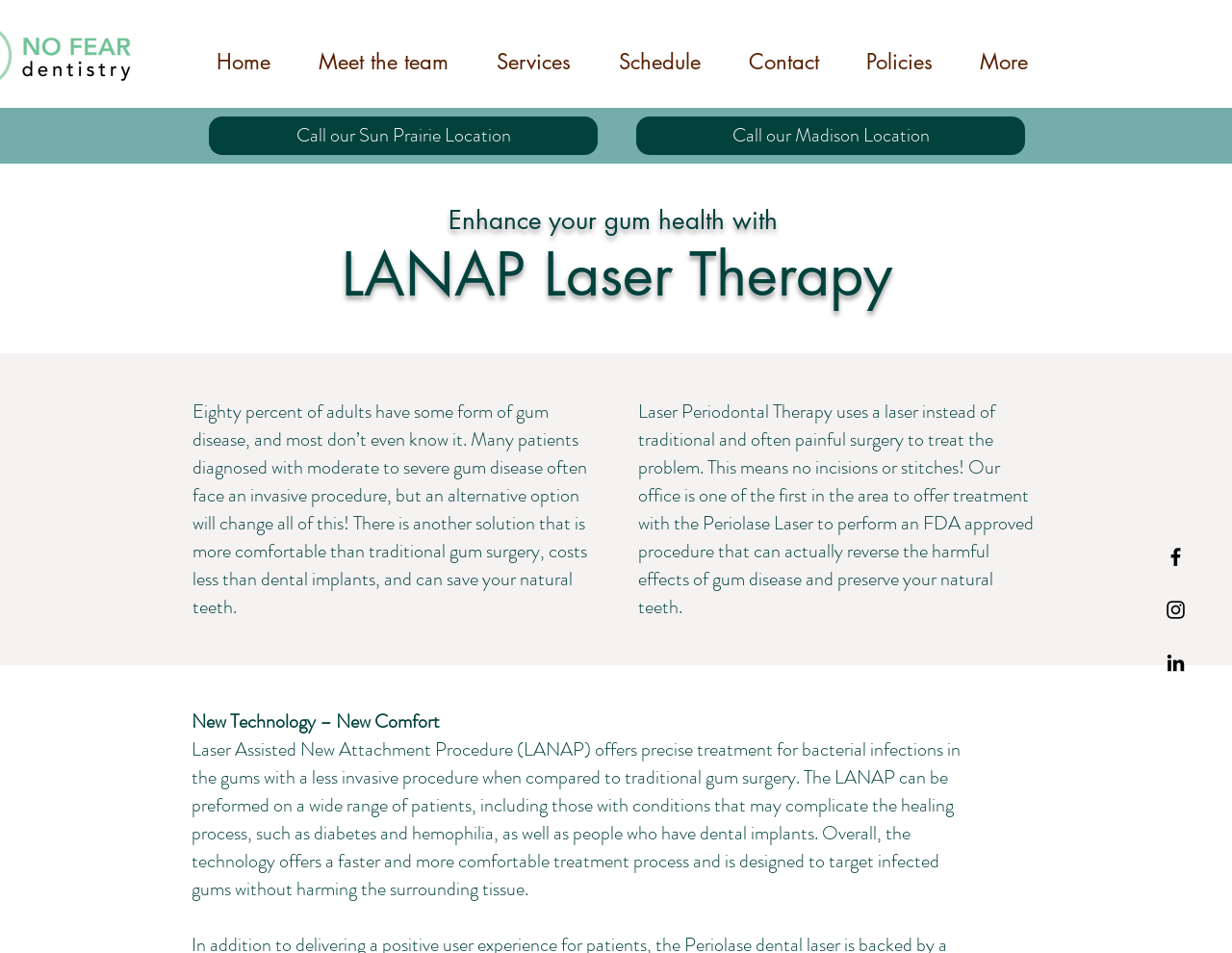Provide a one-word or brief phrase answer to the question:
What is the benefit of LANAP over traditional gum surgery?

Less invasive